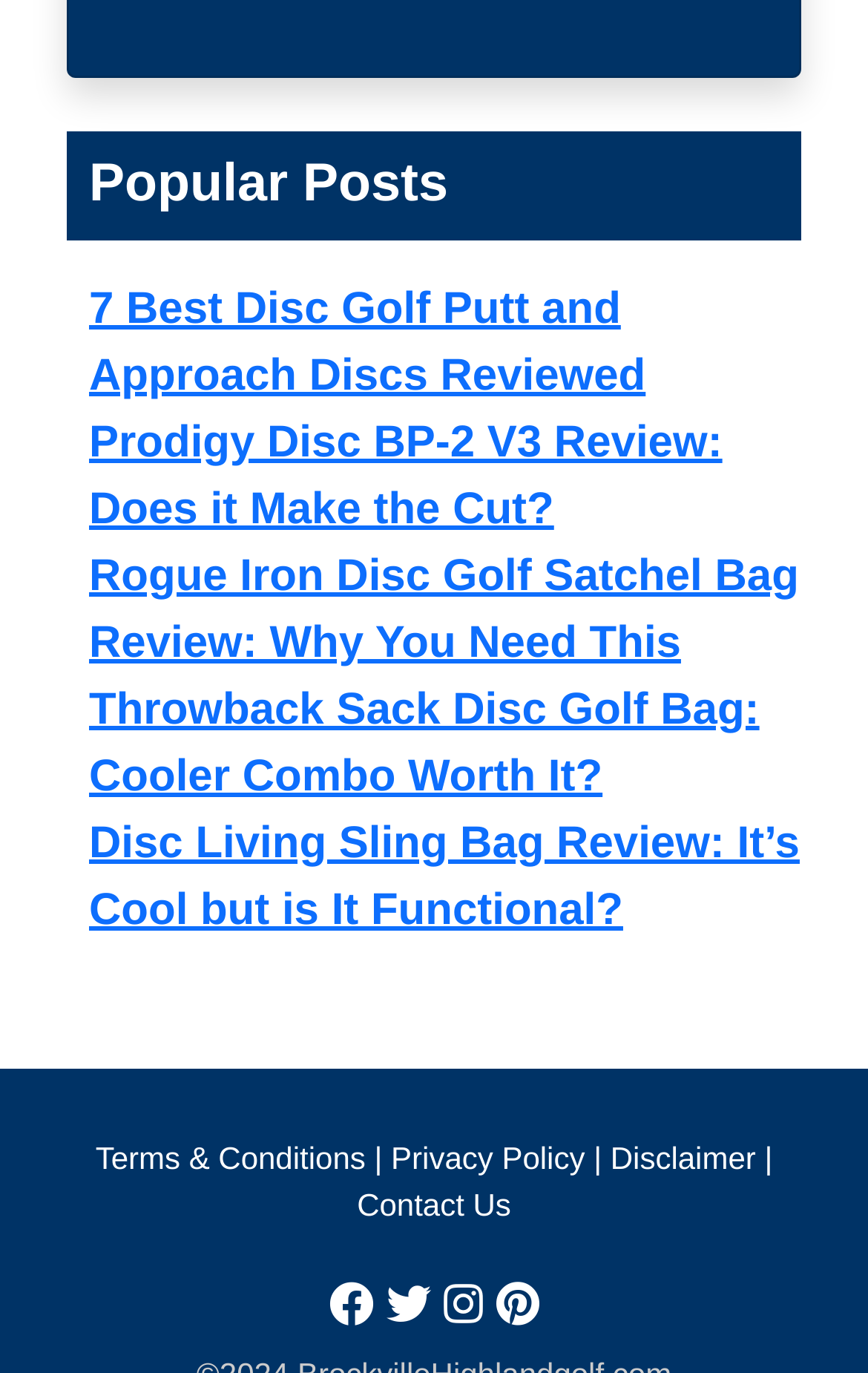What is the purpose of the links at the bottom of the page?
Respond to the question with a well-detailed and thorough answer.

The links at the bottom of the page, such as 'Terms & Conditions', 'Privacy Policy', 'Disclaimer', and 'Contact Us', suggest that they are providing legal and contact information for the website. These types of links are typically found at the bottom of a webpage and provide important information about the website's policies and how to get in touch with the website owners.